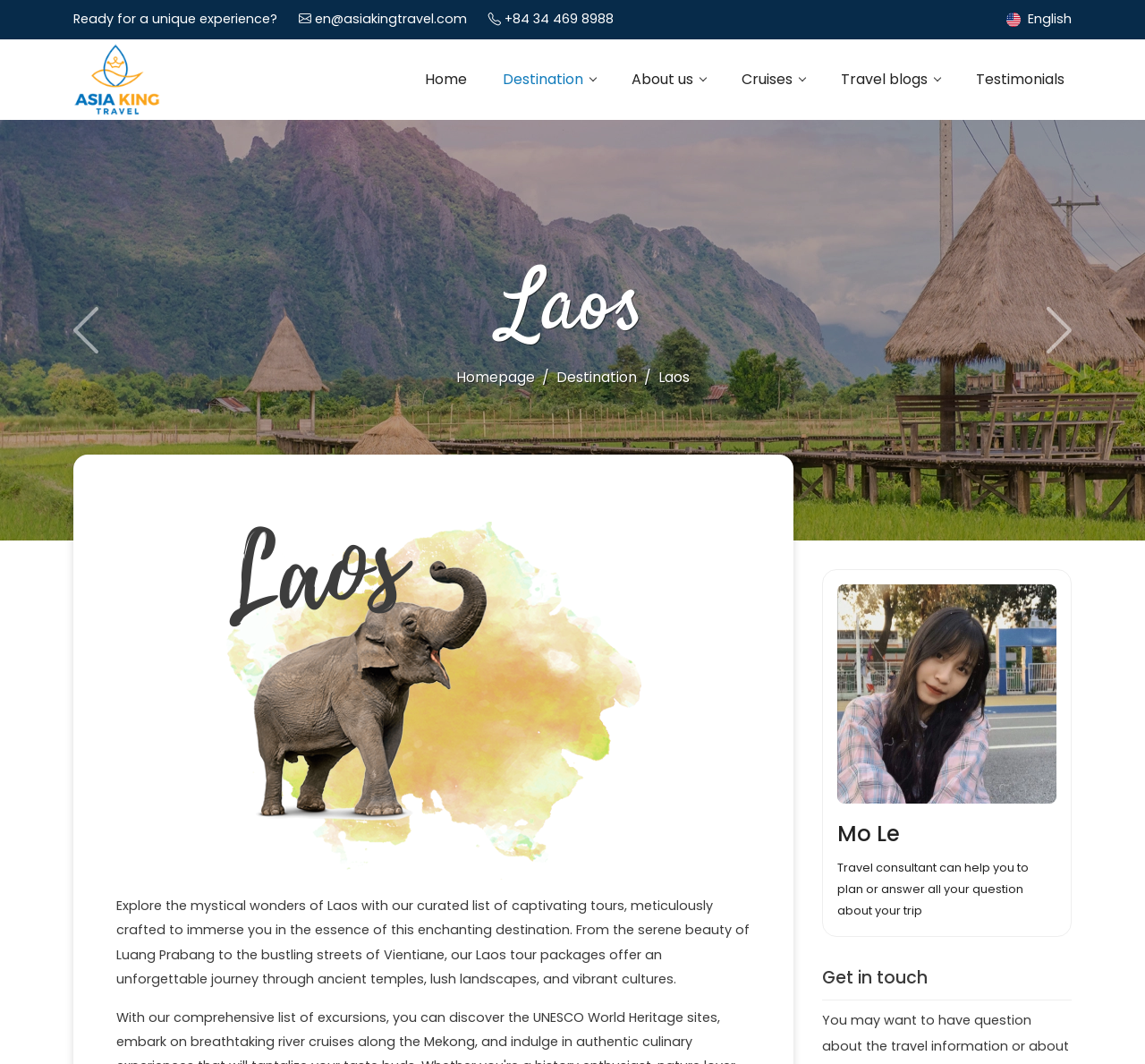What type of content is being promoted?
Answer the question with detailed information derived from the image.

I looked at the content of the webpage and saw that it is promoting various types of tours and travel packages, including classic tours, trekking tours, cruises, and family tours. The text also mentions 'captivating tours' and 'Laos tour packages', which further suggests that the content being promoted is related to tours and travel.